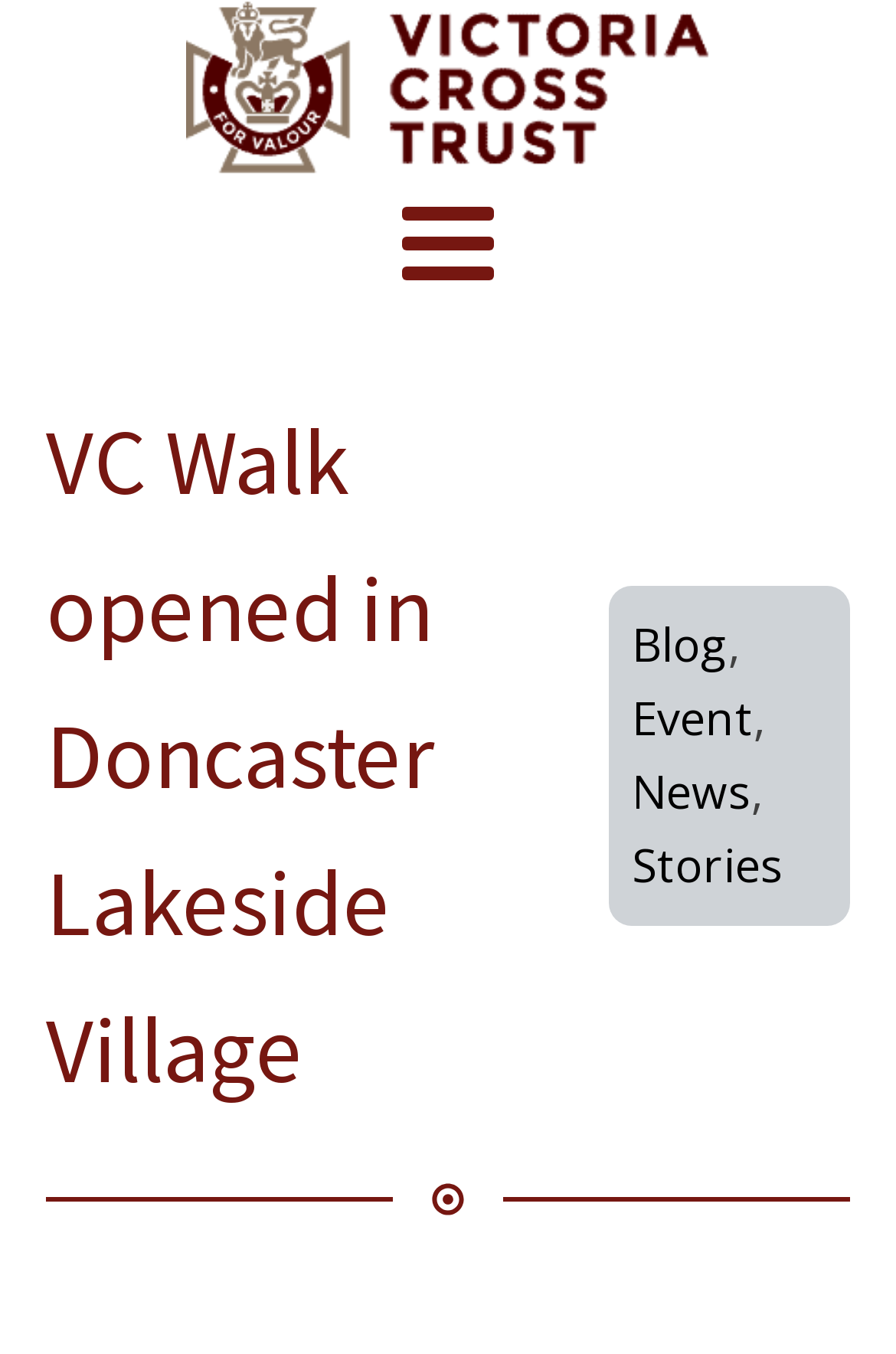Respond with a single word or phrase to the following question: How many menu items are there?

4